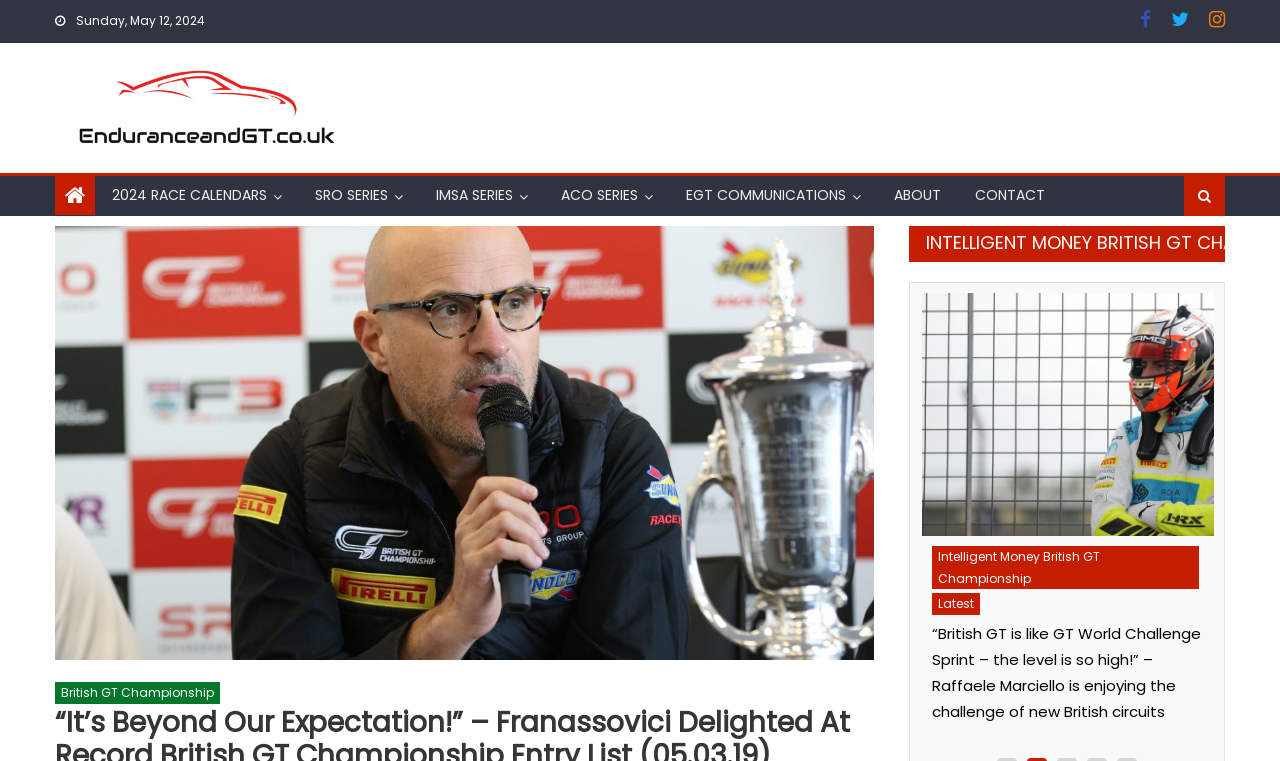Identify the bounding box of the HTML element described here: "Intelligent Money British GT Championship". Provide the coordinates as four float numbers between 0 and 1: [left, top, right, bottom].

[0.489, 0.717, 0.698, 0.774]